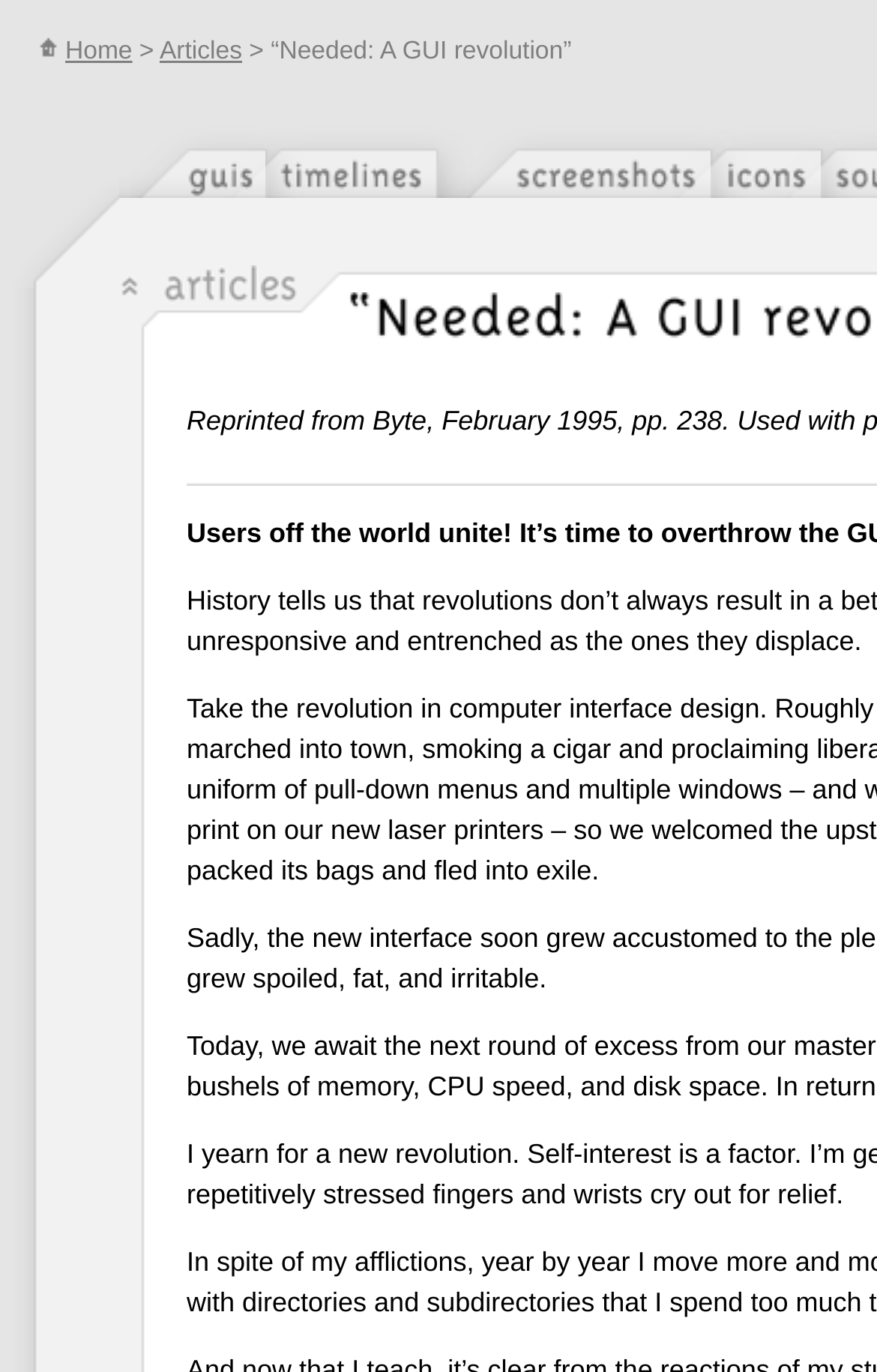Respond to the question below with a concise word or phrase:
How many links are in the top navigation bar?

5